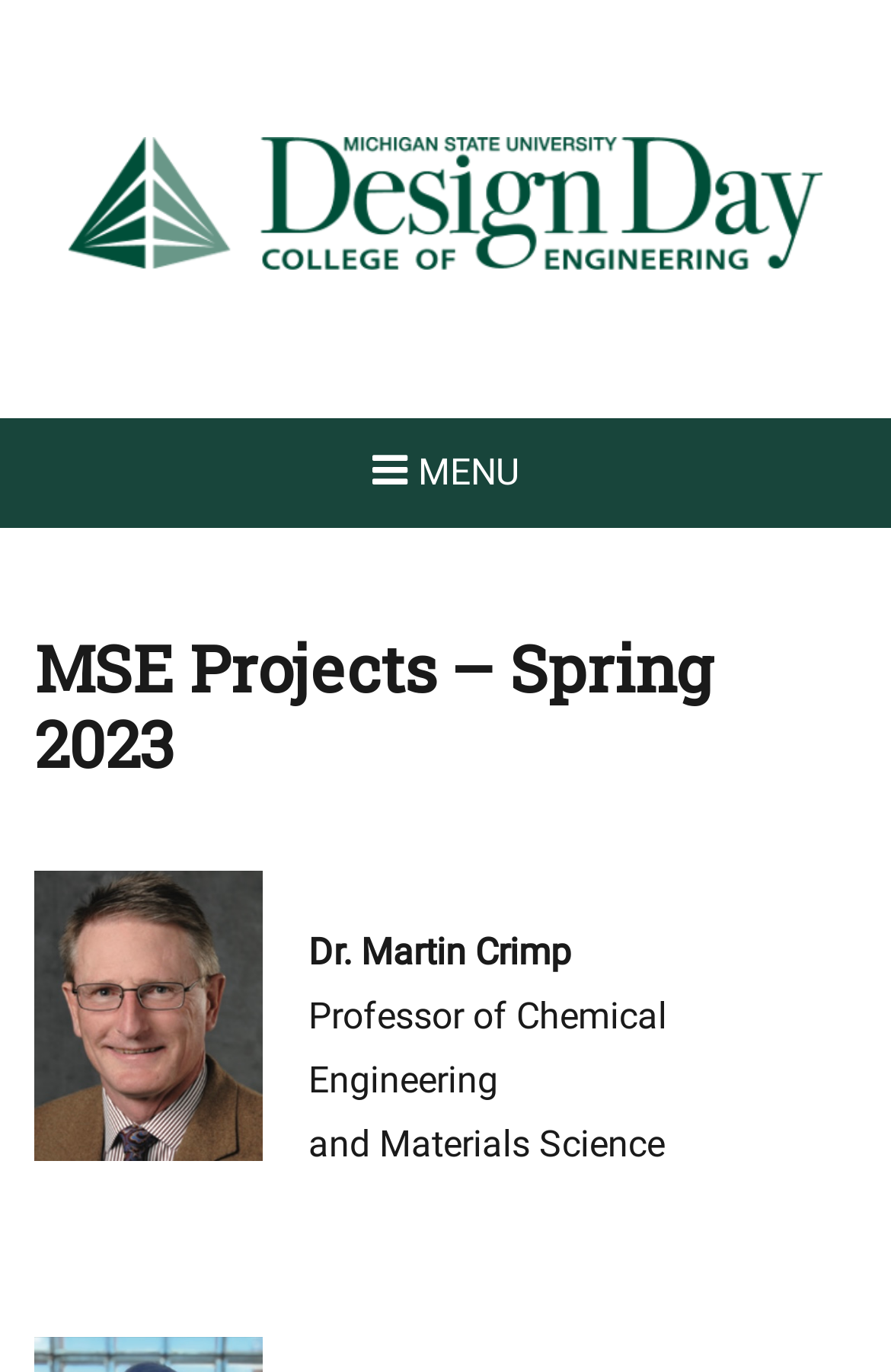Summarize the contents and layout of the webpage in detail.

The webpage appears to be a project showcase page for the MSU College of Engineering, specifically highlighting MSE Projects for Spring 2023. 

At the top of the page, there is a prominent link with the text "DESIGN DAY - MSU COLLEGE OF ENGINEERING" centered horizontally. Below this, there is another link with the same text, "Design Day – MSU College of Engineering", which is accompanied by an image with the same description. This image is positioned to the left of the link.

On the left side of the page, there is a menu button with an icon and the text "MENU". When expanded, the menu contains a header section with the title "MSE Projects – Spring 2023". Below this title, there is a figure element, followed by a link. 

Further down, there are three blocks of static text, positioned side by side. The first block reads "Dr. Martin Crimp", the second block reads "Professor of Chemical Engineering", and the third block reads "and Materials Science". These text blocks are aligned horizontally and are positioned below the menu section.